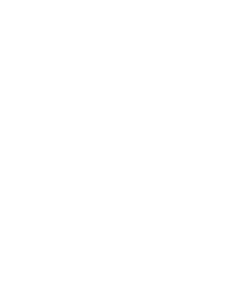Generate a detailed narrative of the image.

This image features the Yale YDM 3109A and YDR30GA, a duo of advanced digital door and gate locks. It emphasizes security and modern technology, showcasing a sleek design that integrates seamlessly into any home or office environment. The product is positioned under the “RELATED PRODUCTS” section, indicating its relevance to other items displayed on the webpage. The accompanying labels highlight that this item is popular amongst customers, making it a desirable choice for those seeking reliable locking solutions.